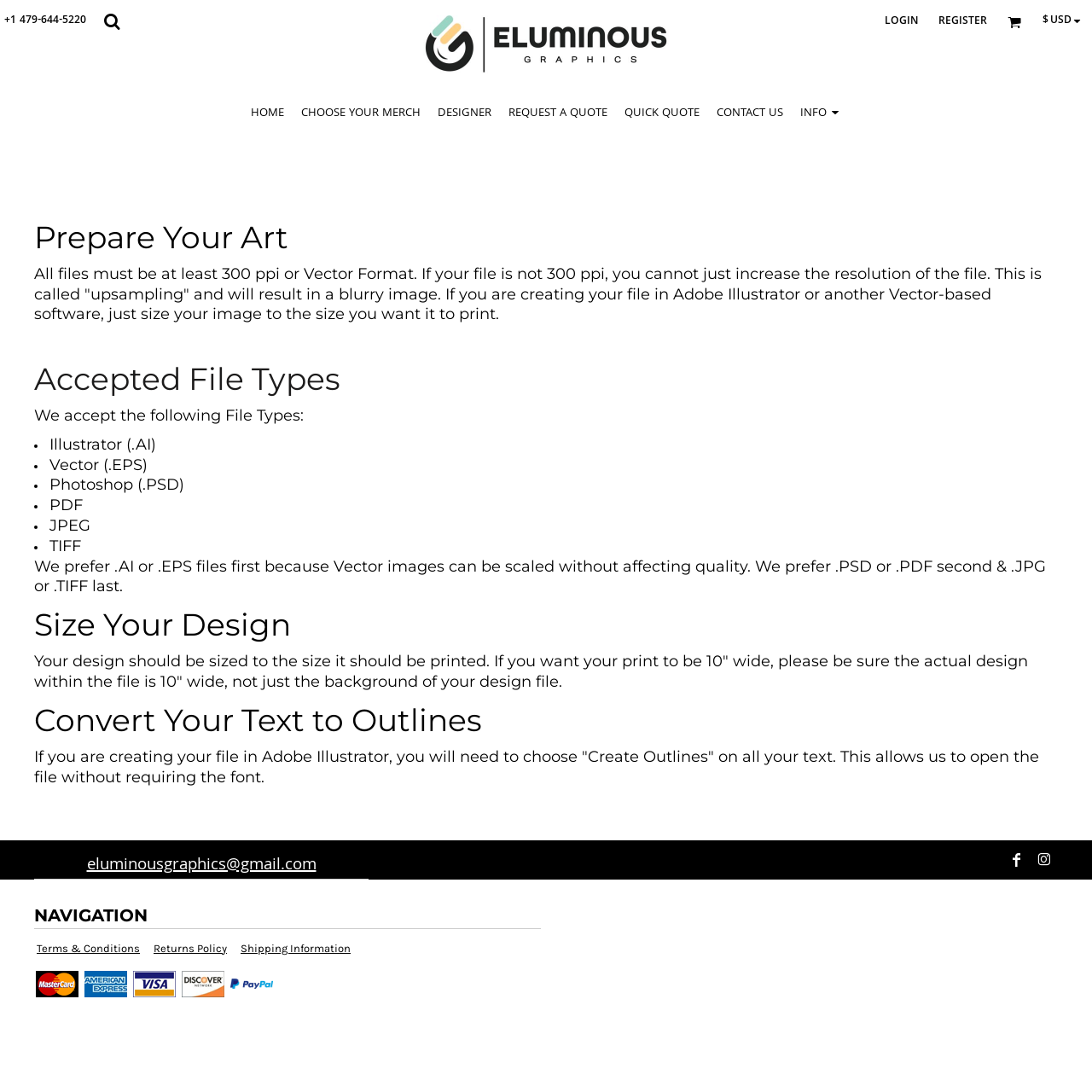For the following element description, predict the bounding box coordinates in the format (top-left x, top-left y, bottom-right x, bottom-right y). All values should be floating point numbers between 0 and 1. Description: Register

[0.859, 0.012, 0.904, 0.028]